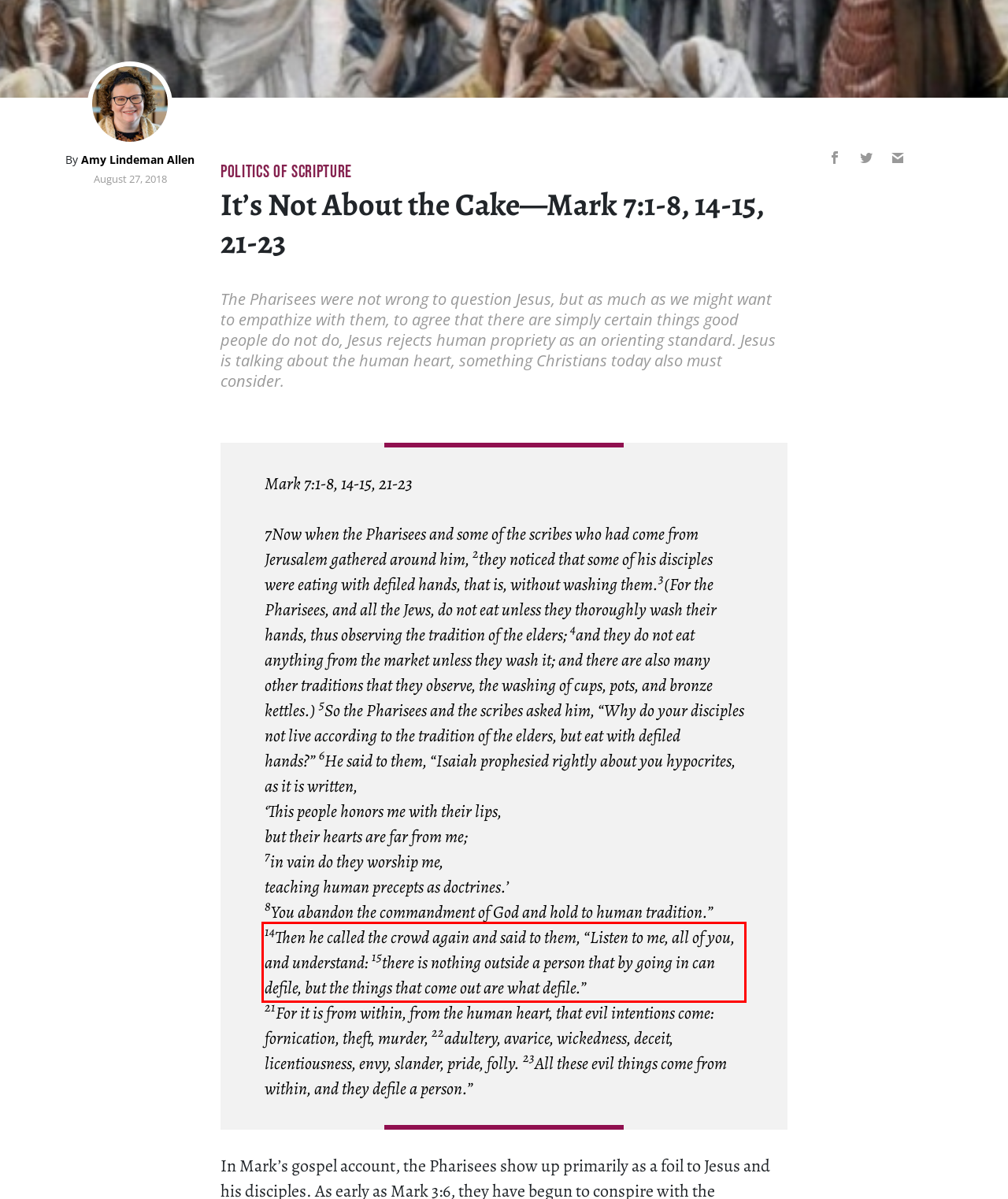View the screenshot of the webpage and identify the UI element surrounded by a red bounding box. Extract the text contained within this red bounding box.

14Then he called the crowd again and said to them, “Listen to me, all of you, and understand: 15there is nothing outside a person that by going in can defile, but the things that come out are what defile.”